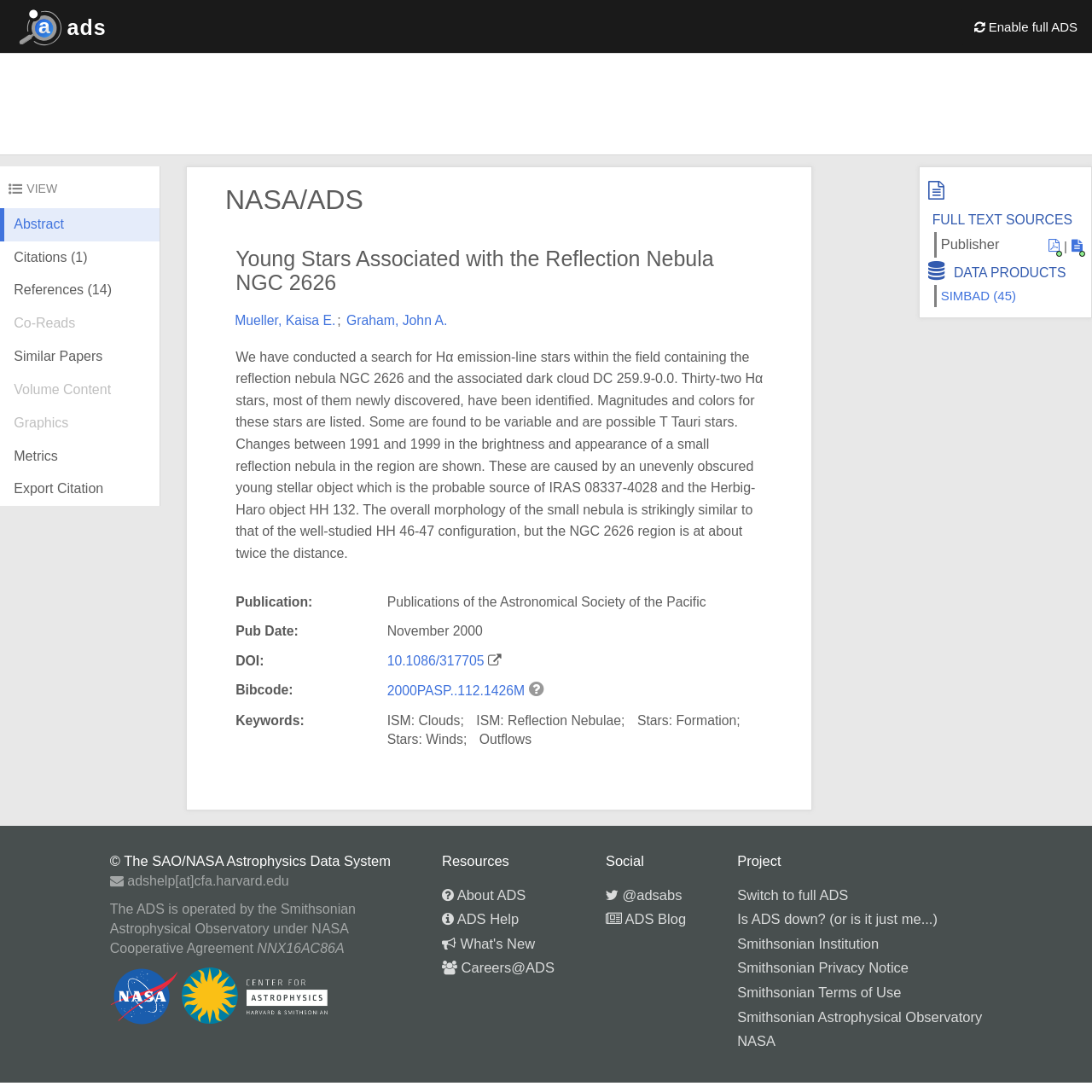Bounding box coordinates are to be given in the format (top-left x, top-left y, bottom-right x, bottom-right y). All values must be floating point numbers between 0 and 1. Provide the bounding box coordinate for the UI element described as: Activities

None